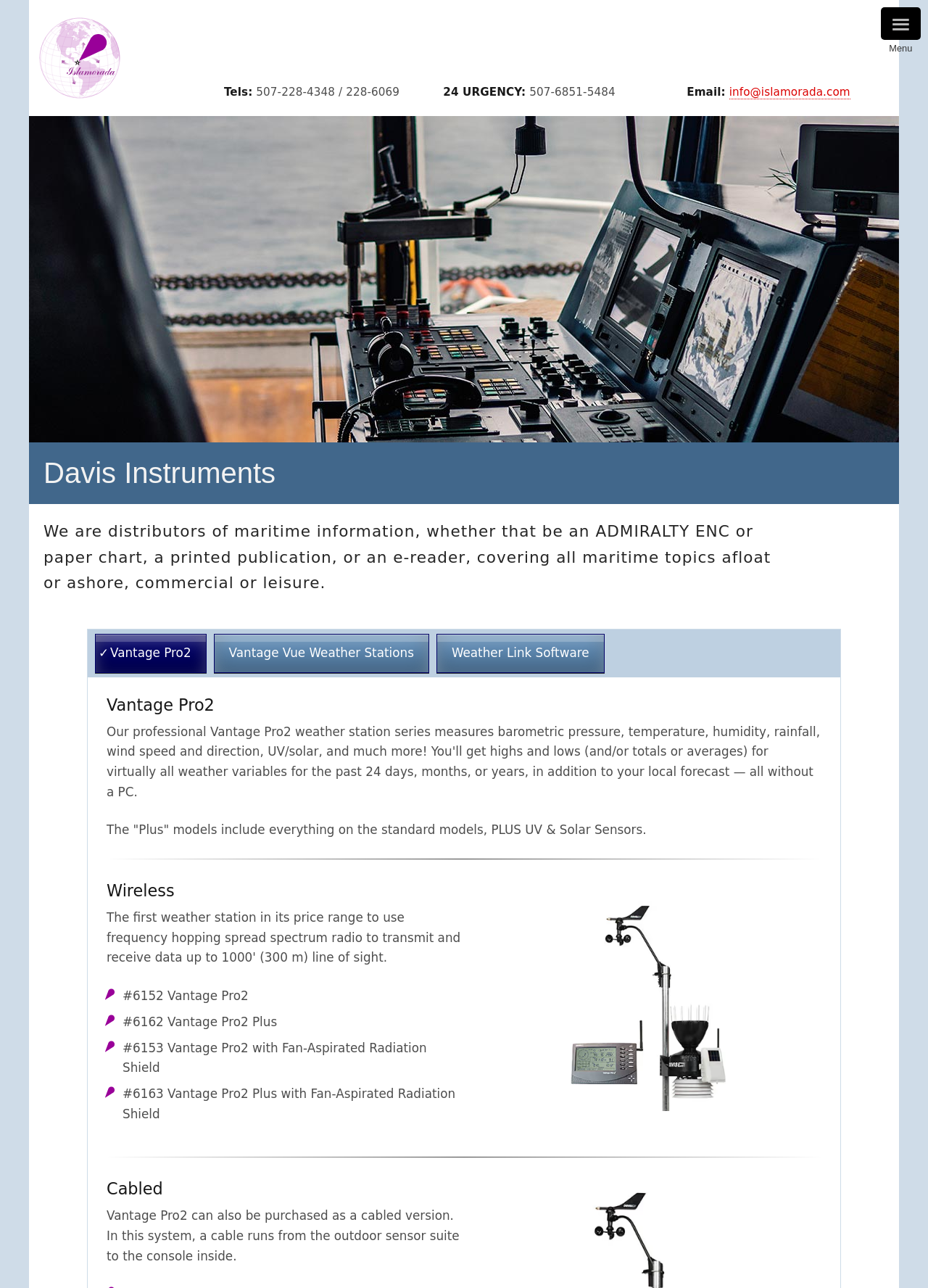Present a detailed account of what is displayed on the webpage.

The webpage appears to be a product page for Davis Instruments, specifically showcasing their Vantage Pro2 and Vantage Vue weather stations, as well as Weather Link software. 

At the top-left corner, there is an image of an admiralty chart agent, accompanied by a few lines of contact information, including phone numbers and an email address. 

Below the contact information, there is a large image that spans almost the entire width of the page, featuring admiralty chart agents and the Panama Canal. 

Above this image, there is a heading that reads "Davis Instruments", followed by a paragraph of text that describes the company as a distributor of maritime information, including charts, publications, and e-readers. 

On the left side of the page, there are three links to specific products: Vantage Pro2, Vantage Vue Weather Stations, and Weather Link Software. 

Below these links, there is a section that compares the features of different Vantage Pro2 models, including the standard model, the "Plus" model, and a wireless version. This section includes a list of features, with checkmarks indicating which models include each feature. 

To the right of this section, there is an image of the Vantage Pro2 wireless weather station, accompanied by a brief description of the product. 

At the bottom of the page, there is a section that discusses the cabled version of the Vantage Pro2, including a brief description of how it works.